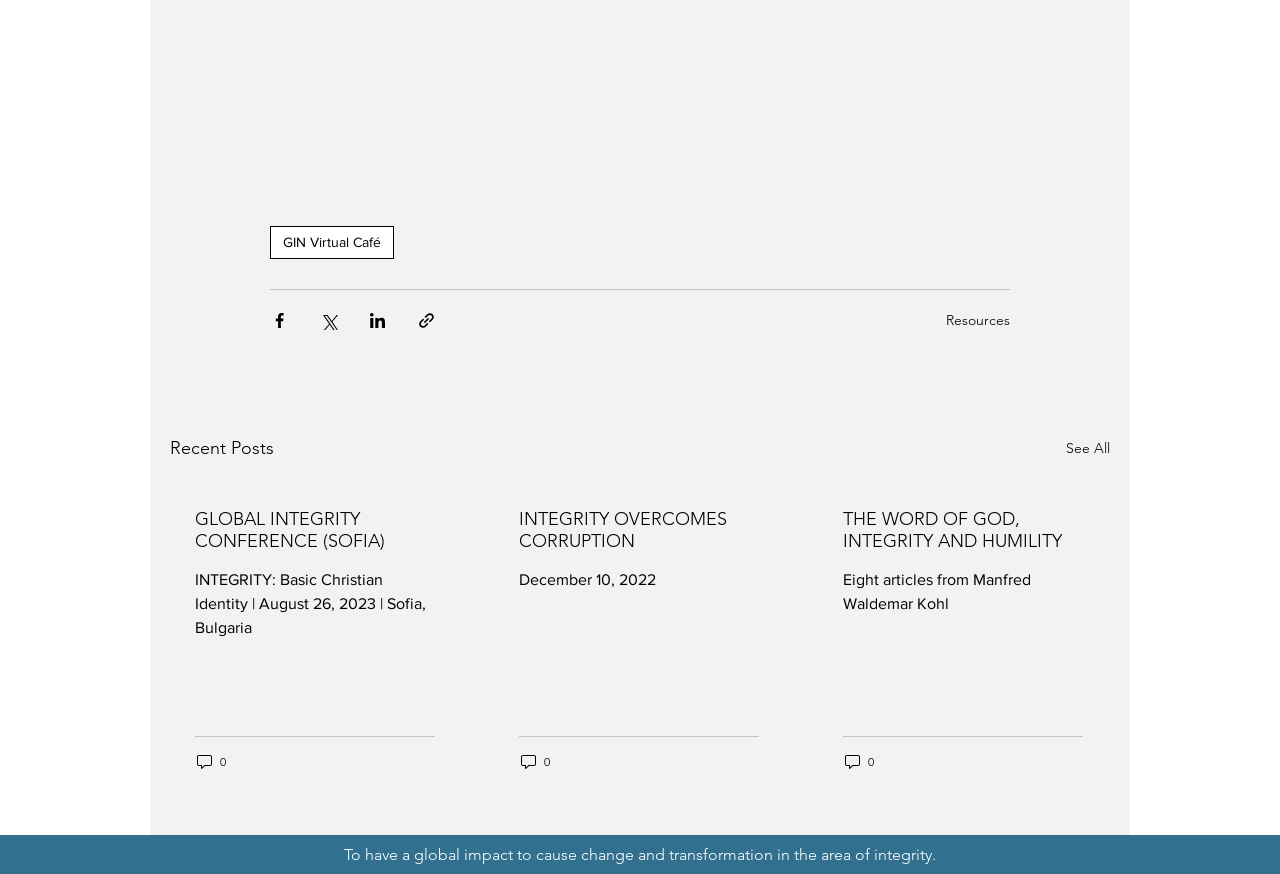Locate the bounding box coordinates of the element I should click to achieve the following instruction: "Share via Facebook".

[0.211, 0.356, 0.226, 0.377]